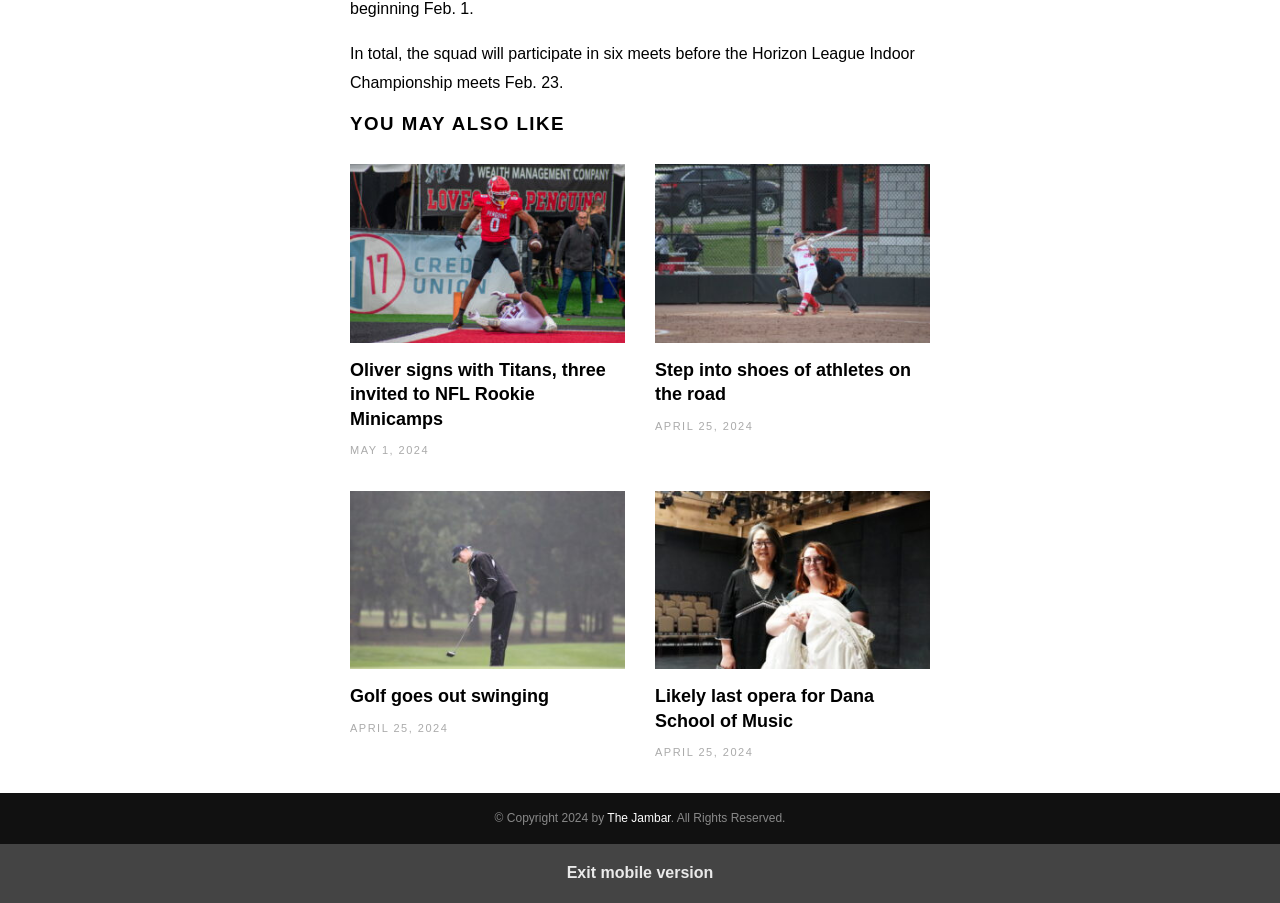What is the title of the second article? Examine the screenshot and reply using just one word or a brief phrase.

Step into shoes of athletes on the road